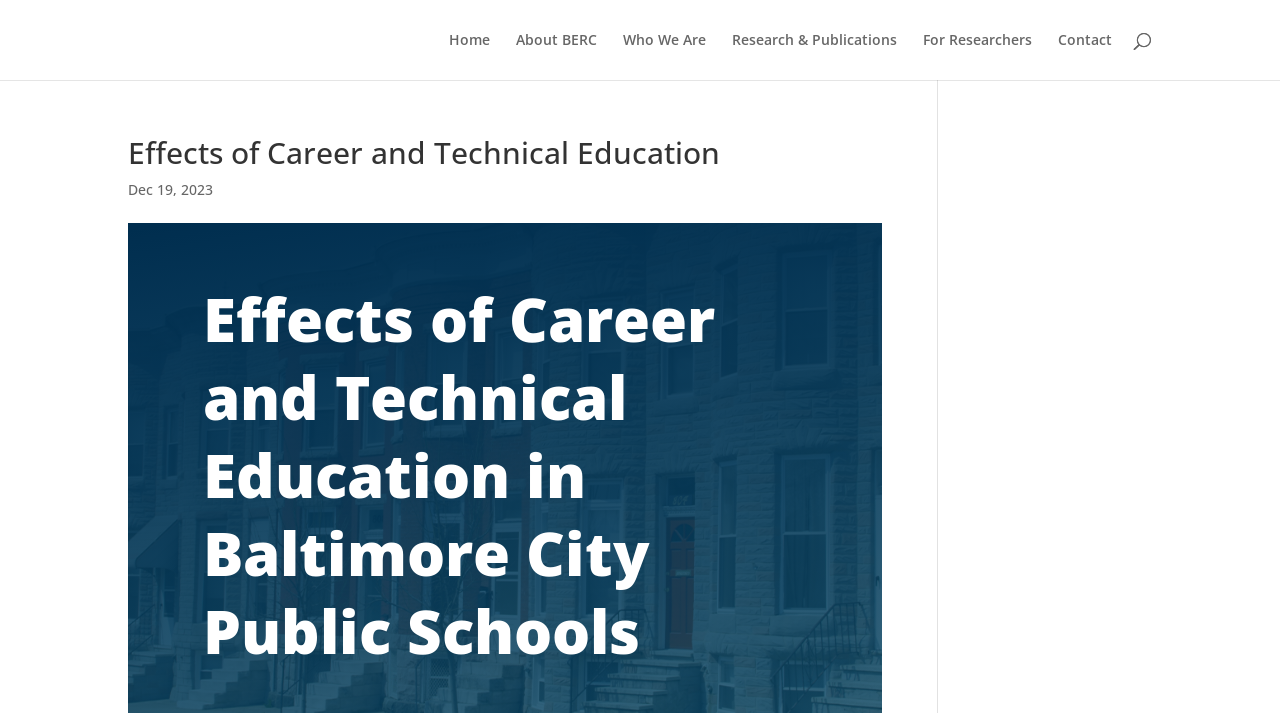Utilize the details in the image to thoroughly answer the following question: How many headings are there on the webpage?

There are two headings on the webpage: the main heading, which reads 'Effects of Career and Technical Education', and the subheading, which reads 'Effects of Career and Technical Education in Baltimore City Public Schools'.